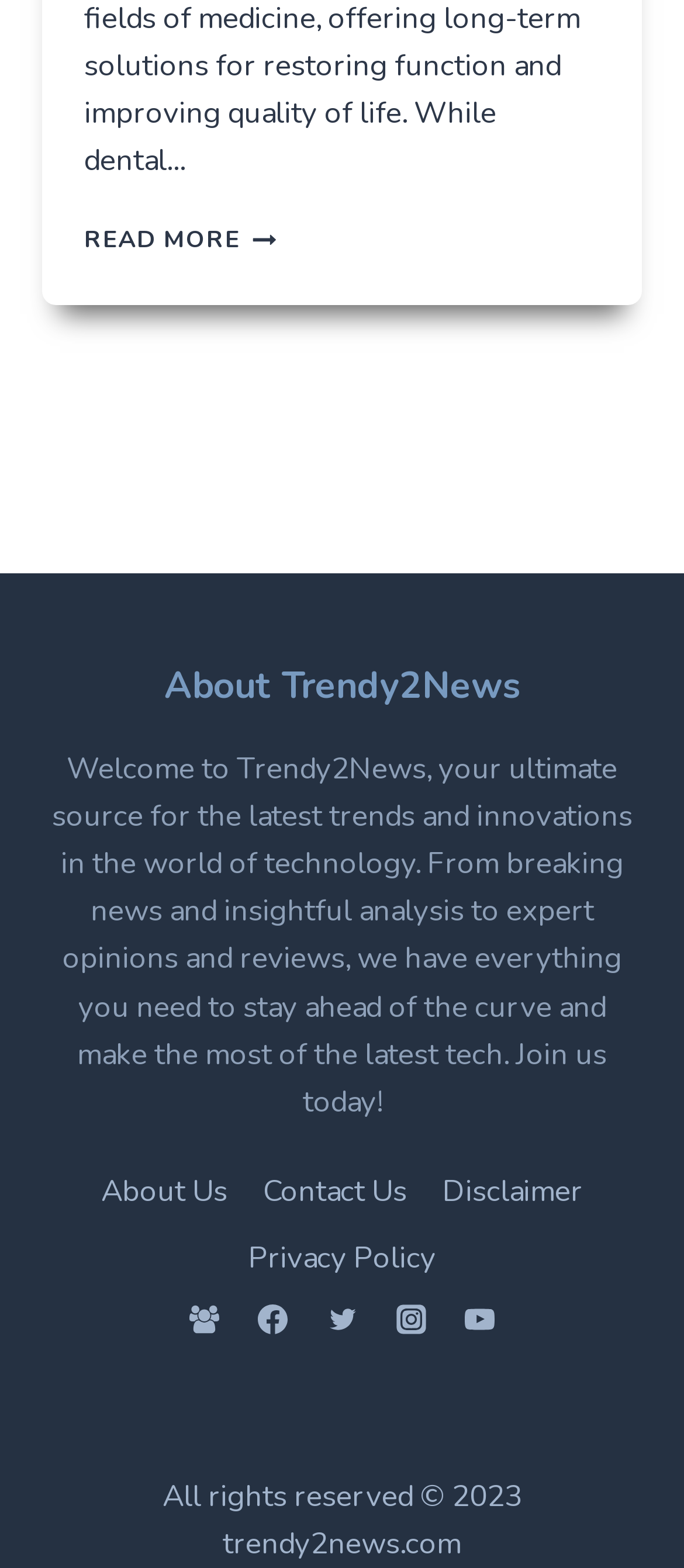Using details from the image, please answer the following question comprehensively:
What is the purpose of the website?

The purpose of the website can be determined by looking at the static text element that says 'your ultimate source for the latest trends and innovations in the world of technology', which suggests that the website is about tech news and trends.